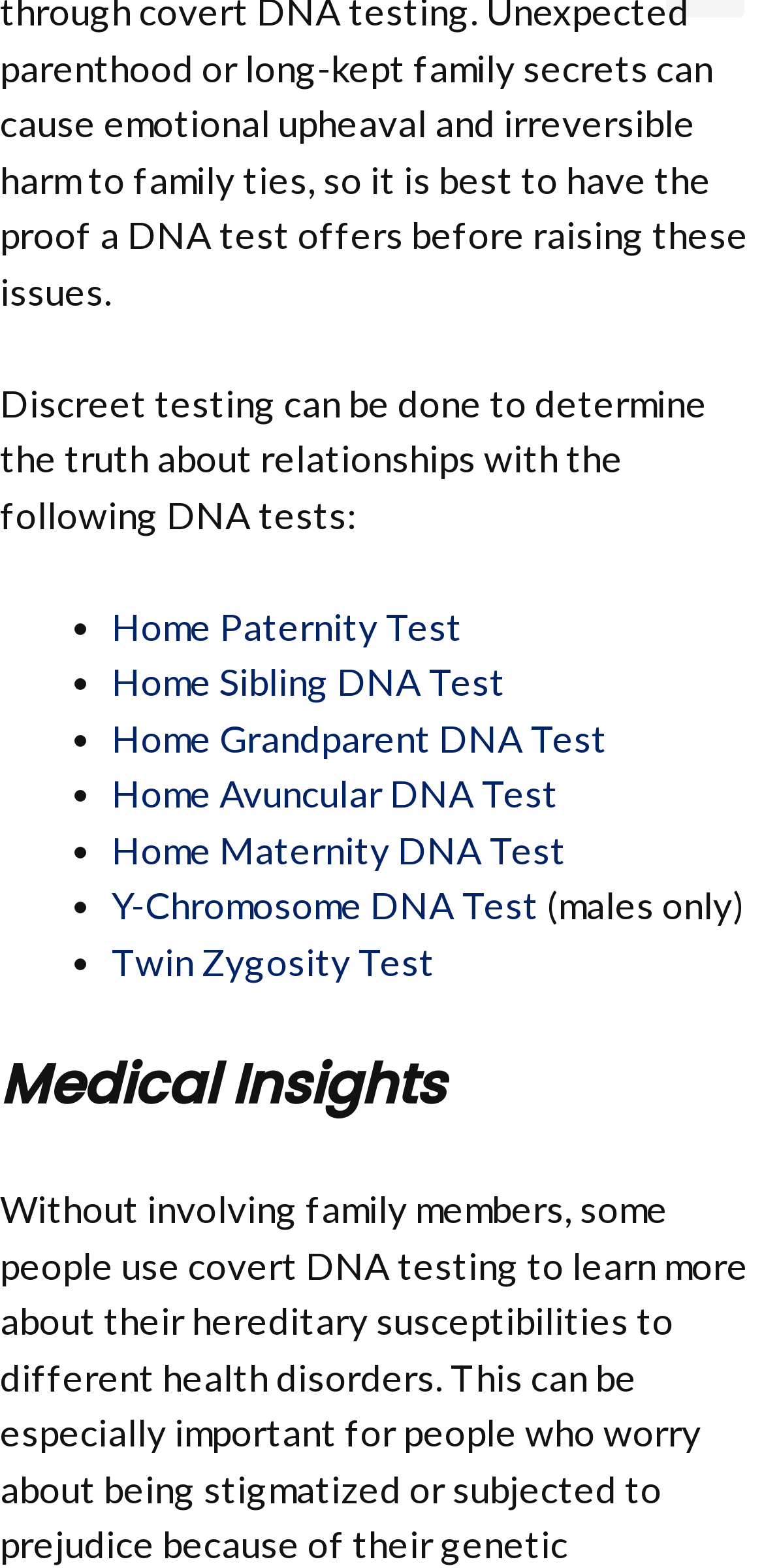What type of test is for males only?
Please respond to the question thoroughly and include all relevant details.

The webpage lists various DNA tests, and the Y-Chromosome DNA Test has a note '(males only)' next to it, indicating that this test is specifically for males.